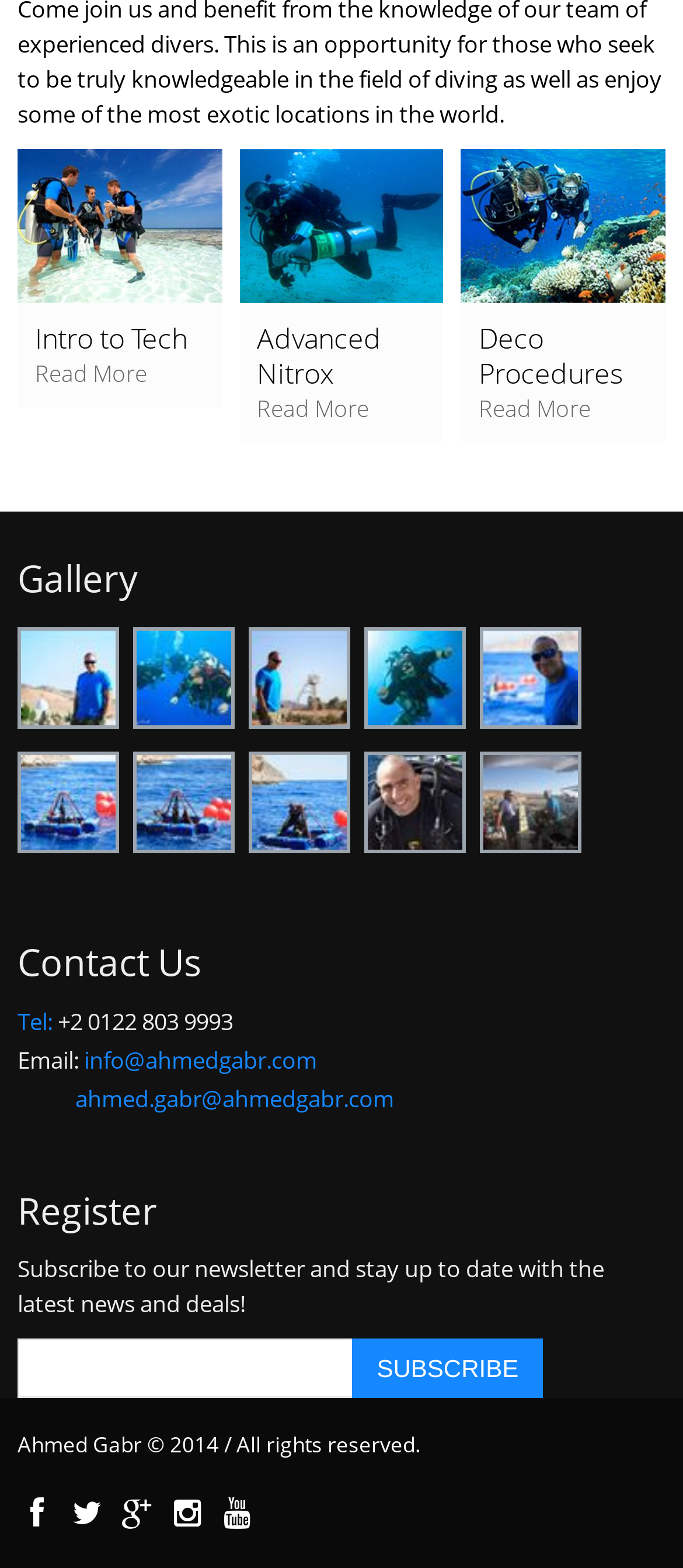Identify the bounding box for the described UI element. Provide the coordinates in (top-left x, top-left y, bottom-right x, bottom-right y) format with values ranging from 0 to 1: Advanced Nitrox Read More

[0.35, 0.193, 0.65, 0.282]